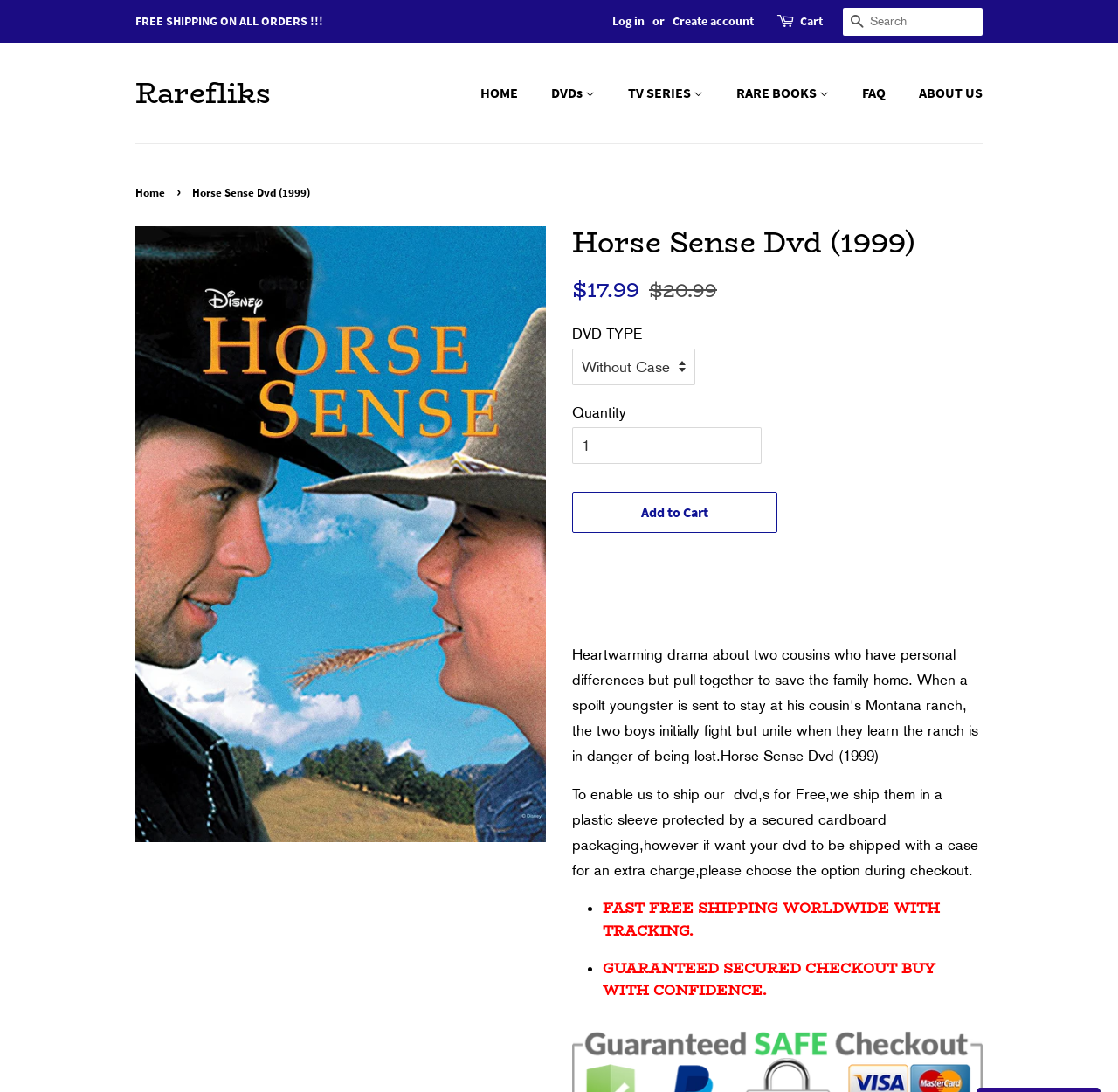Answer the question below in one word or phrase:
What is the shipping policy?

Free shipping worldwide with tracking